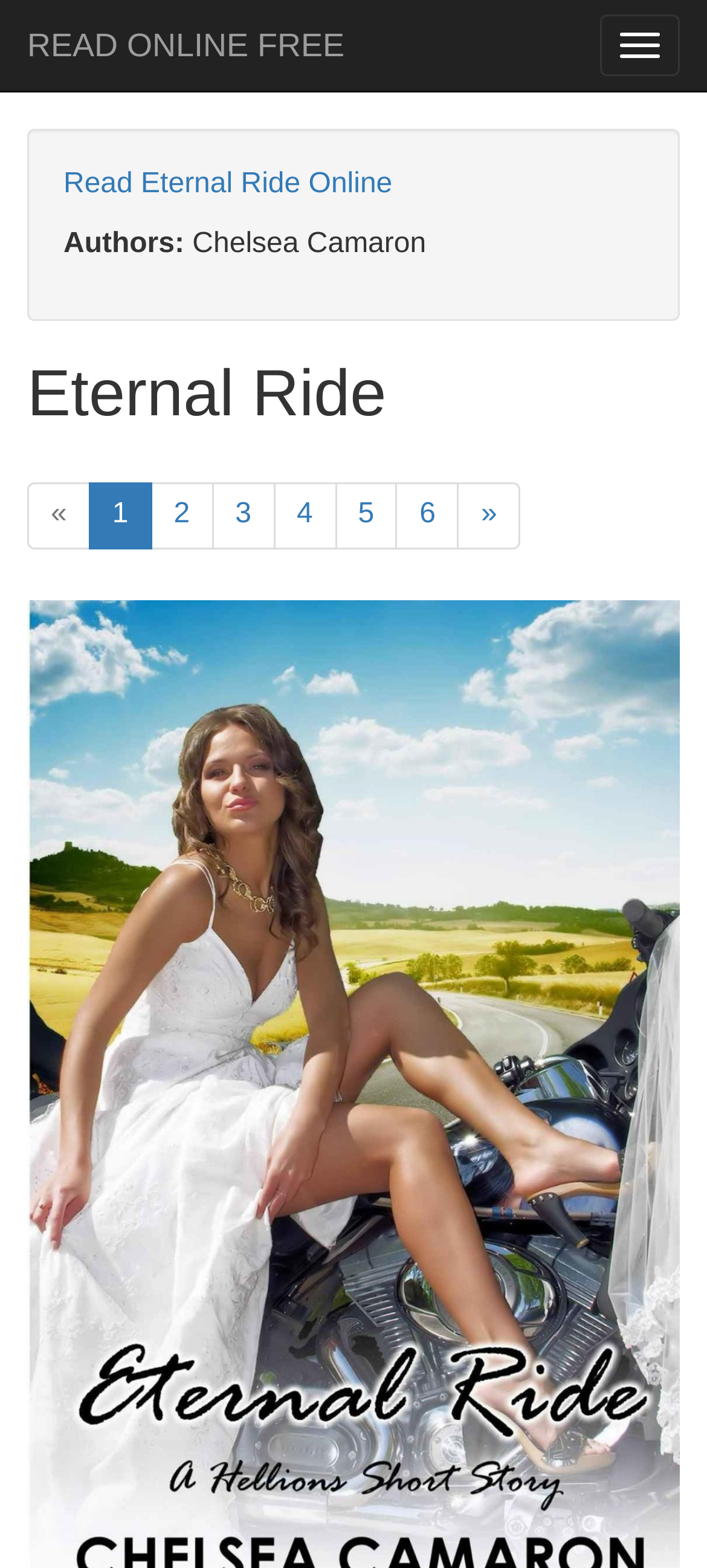Give a detailed account of the webpage.

The webpage appears to be an online book reading platform, specifically showcasing the book "Eternal Ride" by author Chelsea Camaron. At the top left corner, there is a prominent link "READ ONLINE FREE" that likely allows users to access the book's content. Below this link, there is a heading "Eternal Ride" that serves as the title of the book.

On the top right corner, there is a button labeled "Toggle navigation" that may expand or collapse a navigation menu. 

In the middle section of the page, there is a list of links, likely representing different pages or chapters of the book. These links are numbered from "1" to "6", and there are also navigation links "«" and "»" that allow users to move to previous or next pages.

Additionally, there is a section that displays the author's name, "Chelsea Camaron", along with a label "Authors:". This section is positioned below the book title and above the page navigation links.